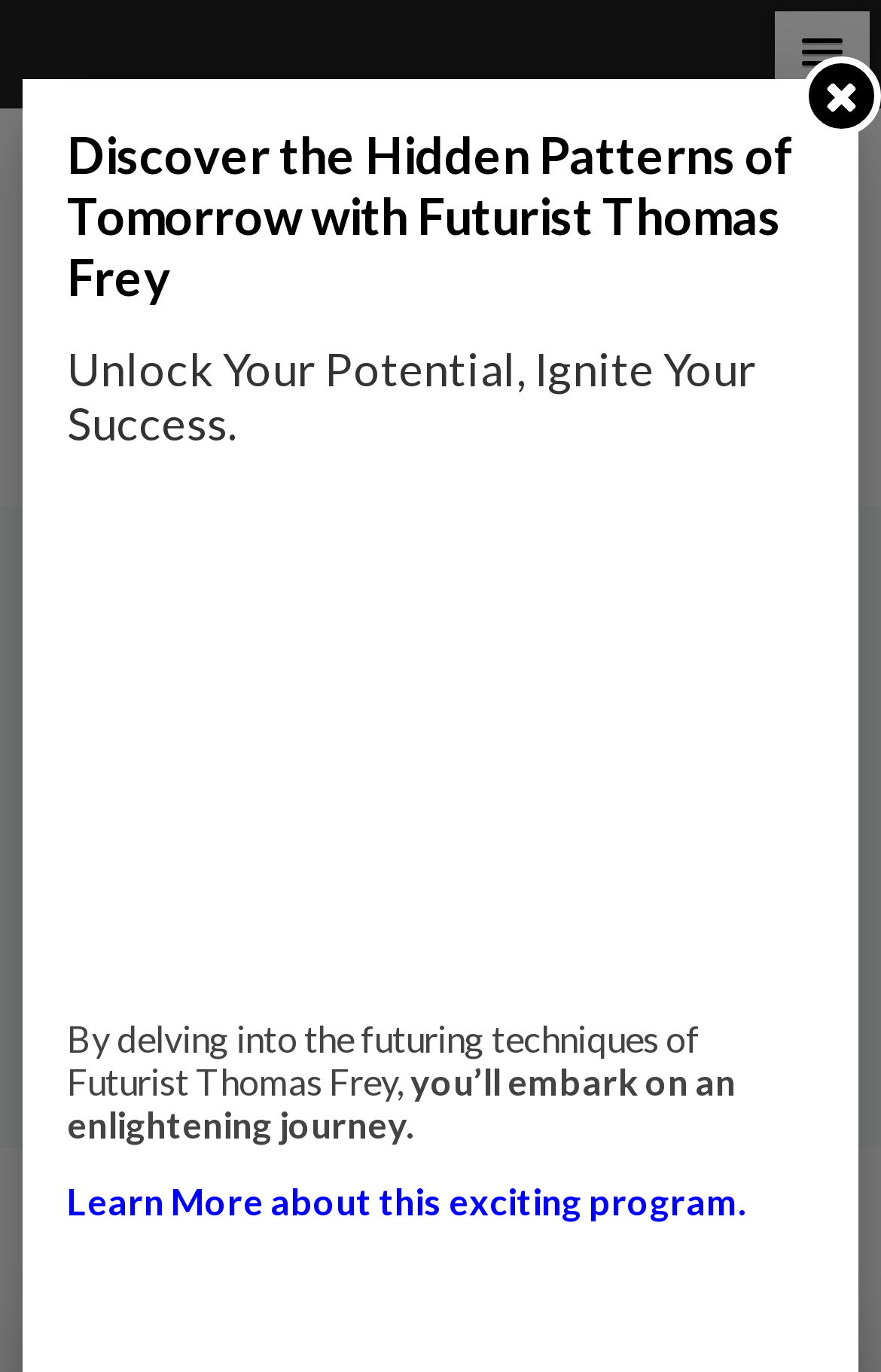Given the element description: "Agriculture", predict the bounding box coordinates of this UI element. The coordinates must be four float numbers between 0 and 1, given as [left, top, right, bottom].

[0.497, 0.615, 0.756, 0.657]